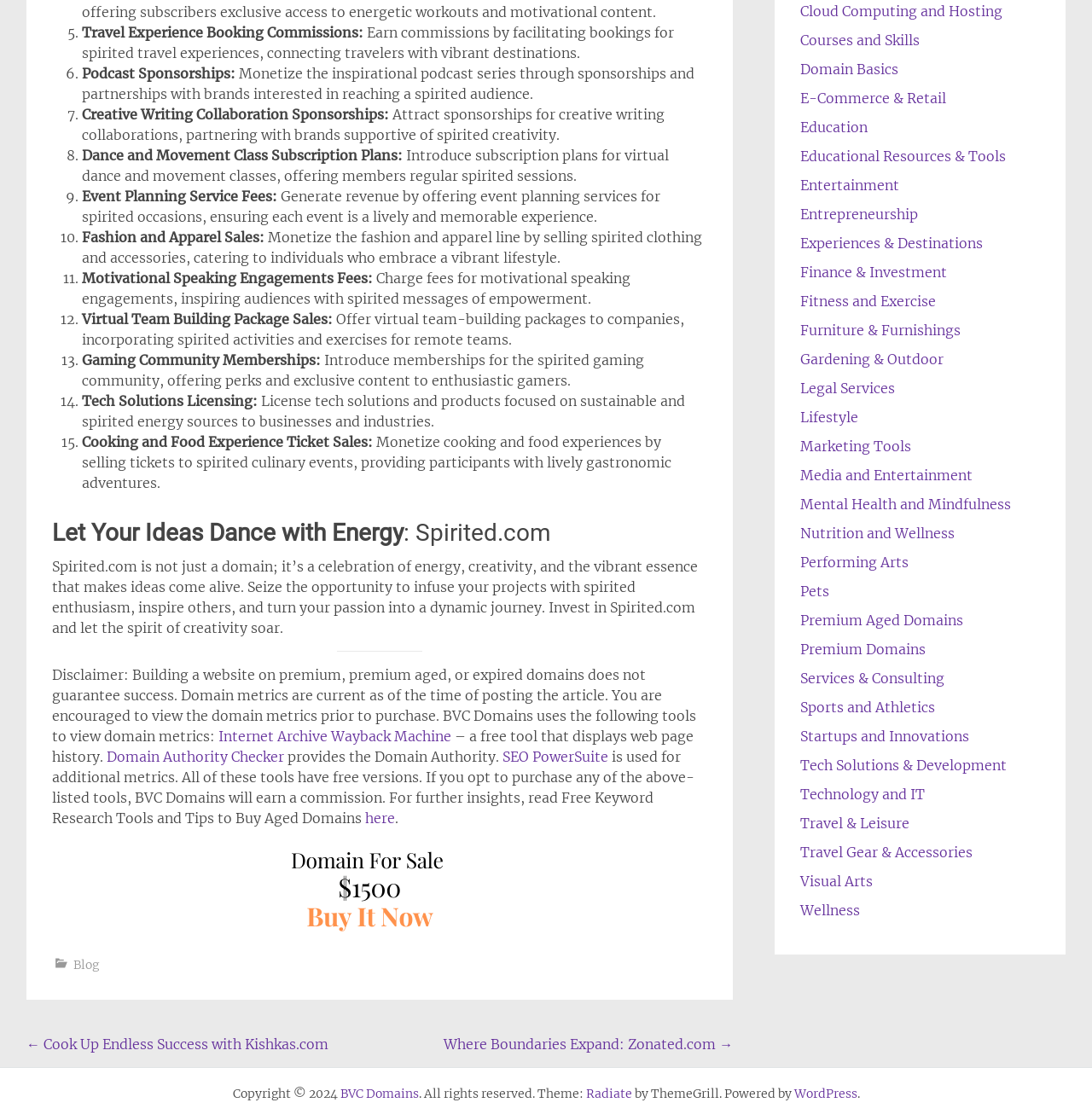Find the bounding box coordinates of the element to click in order to complete this instruction: "Visit the blog". The bounding box coordinates must be four float numbers between 0 and 1, denoted as [left, top, right, bottom].

[0.067, 0.855, 0.091, 0.868]